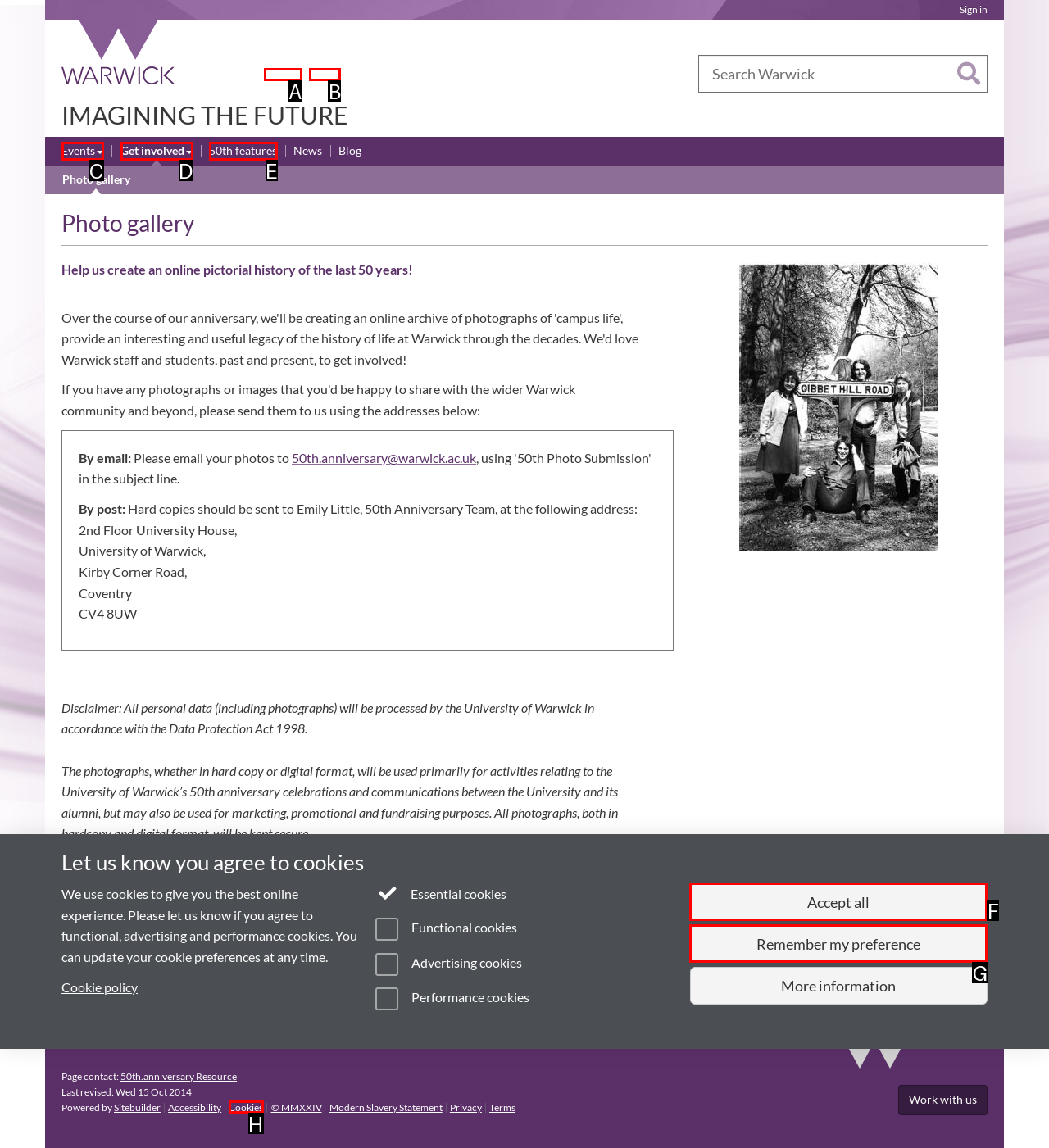Which lettered UI element aligns with this description: Trusted Advisor
Provide your answer using the letter from the available choices.

None